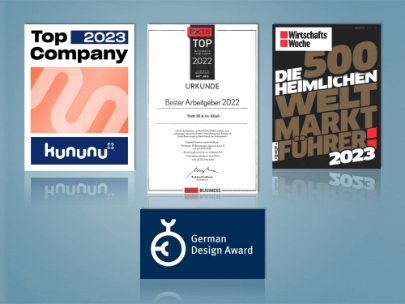Describe every aspect of the image in detail.

The image highlights various accolades and certifications awarded to Testo Australia, reflecting its commitment to excellence and industry leadership. Featured prominently are the "Top Company 2023" award from Kununu, symbolizing its strong employee satisfaction and workplace environment. Beside it, the "Top Employer 2022" certificate recognizes Testo Australia as a leading workplace, showcasing its dedication to employee welfare and development. The third element includes a special mention in the "Wirtschafts Woche" magazine as part of the "500 heimlichen Weltmarktführer" for 2023, illustrating the company's significant impact within its industry. Additionally, the "German Design Award" signifies recognition in design excellence, reinforcing Testo Australia's reputation not only for its products but also for its refined approach to branding and aesthetics. Together, these accolades encapsulate Testo Australia's journey of growth and success in various market segments, underscoring its commitment to quality and innovation.